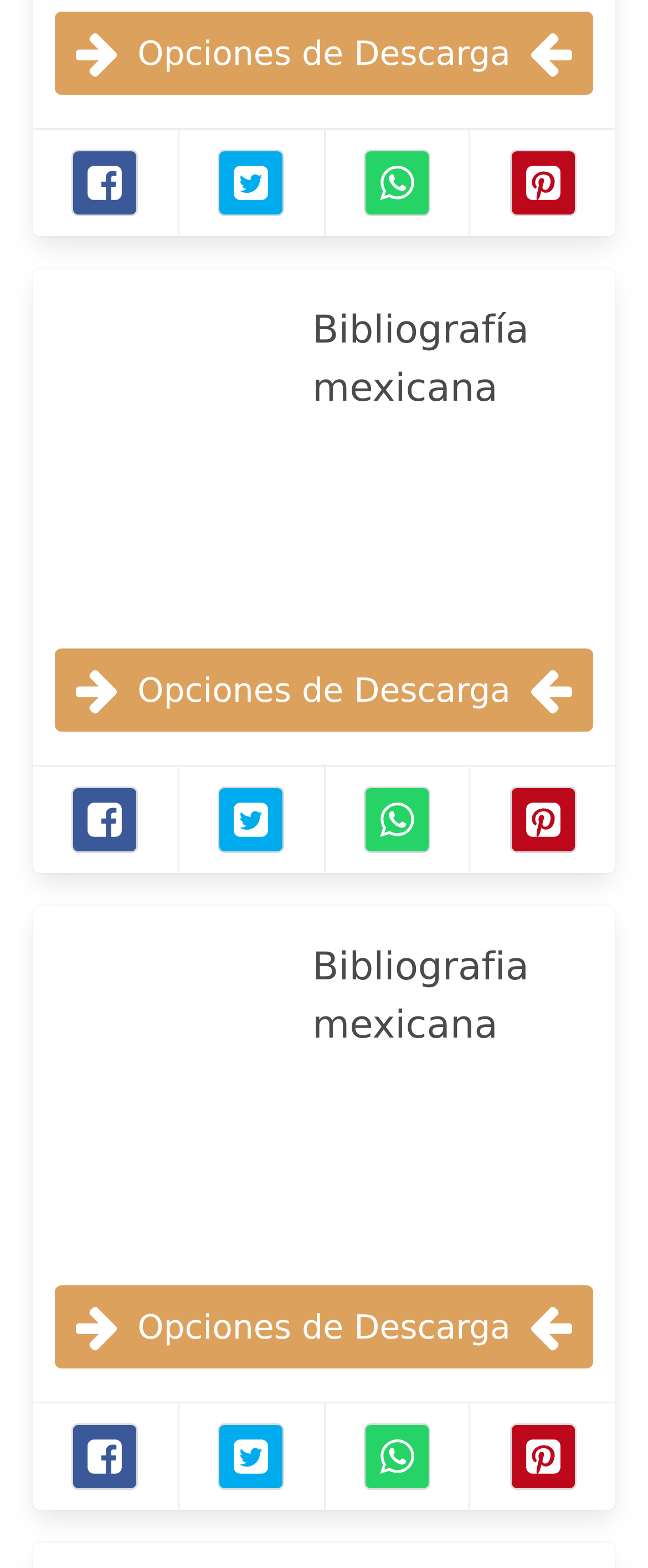Answer the question below using just one word or a short phrase: 
What is the position of the Facebook link?

top-left